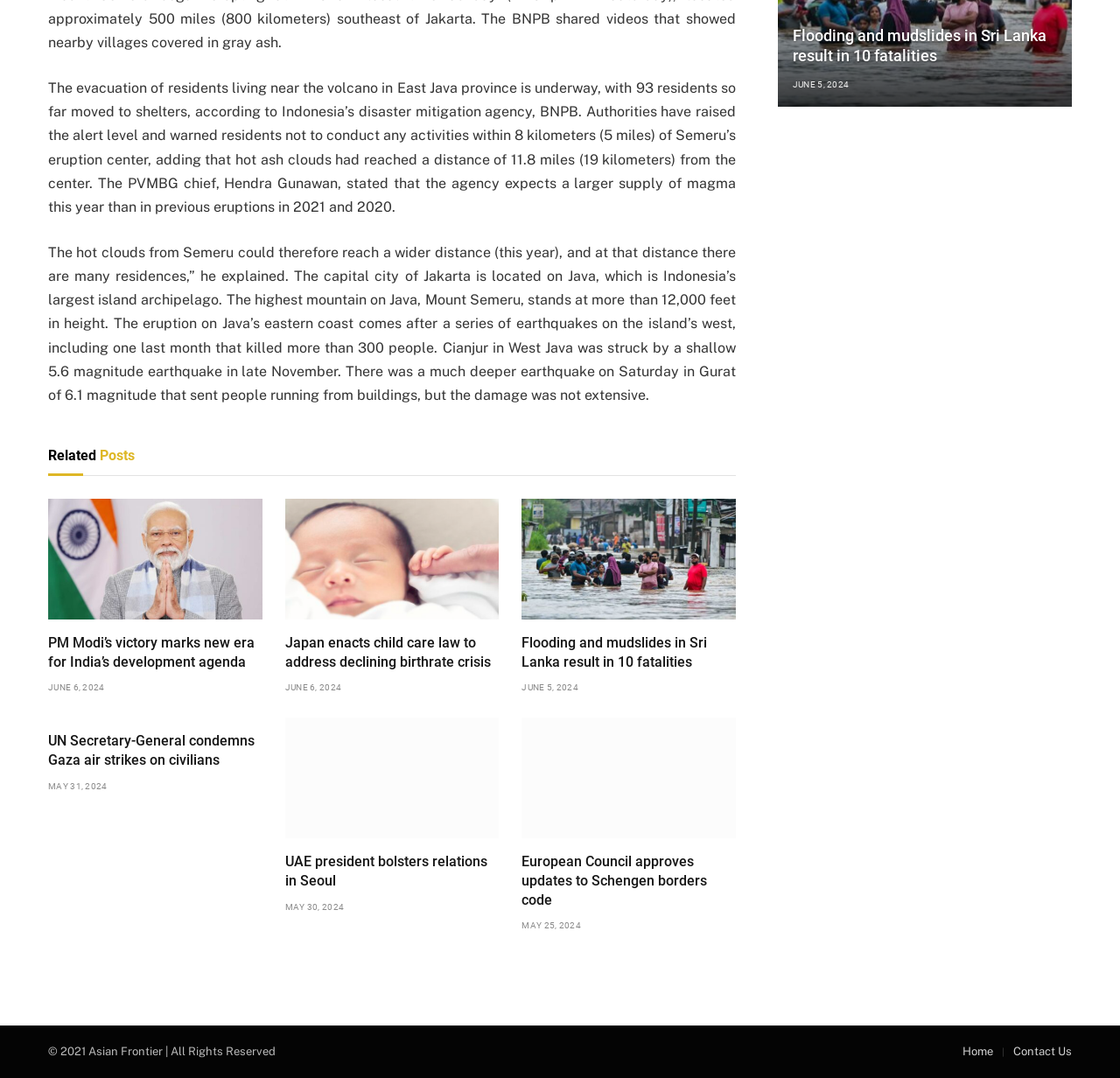Please find the bounding box coordinates for the clickable element needed to perform this instruction: "Read the article about PM Modi’s victory".

[0.043, 0.463, 0.234, 0.645]